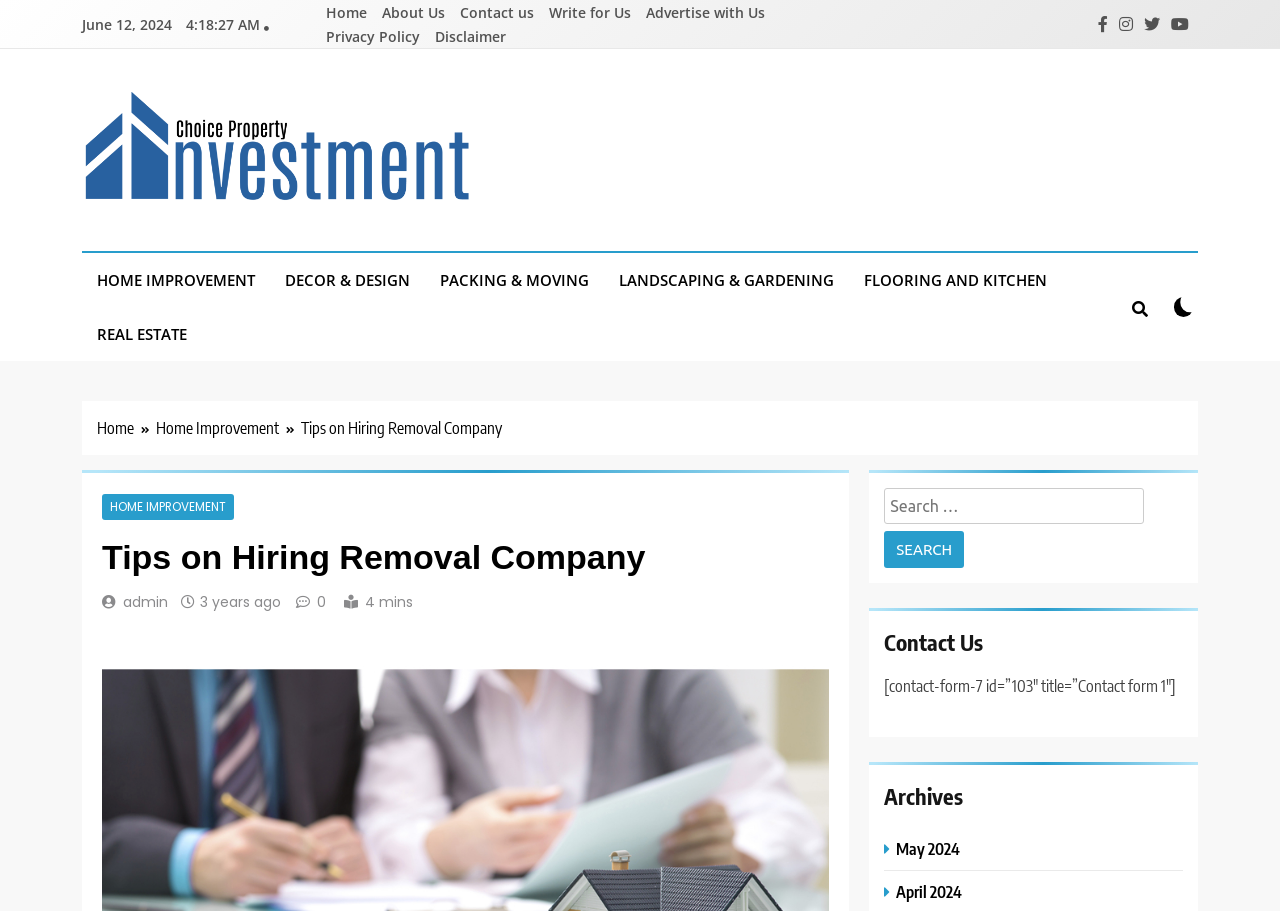Please locate the bounding box coordinates of the element's region that needs to be clicked to follow the instruction: "Click on the 'Write for Us' link". The bounding box coordinates should be provided as four float numbers between 0 and 1, i.e., [left, top, right, bottom].

[0.424, 0.003, 0.498, 0.024]